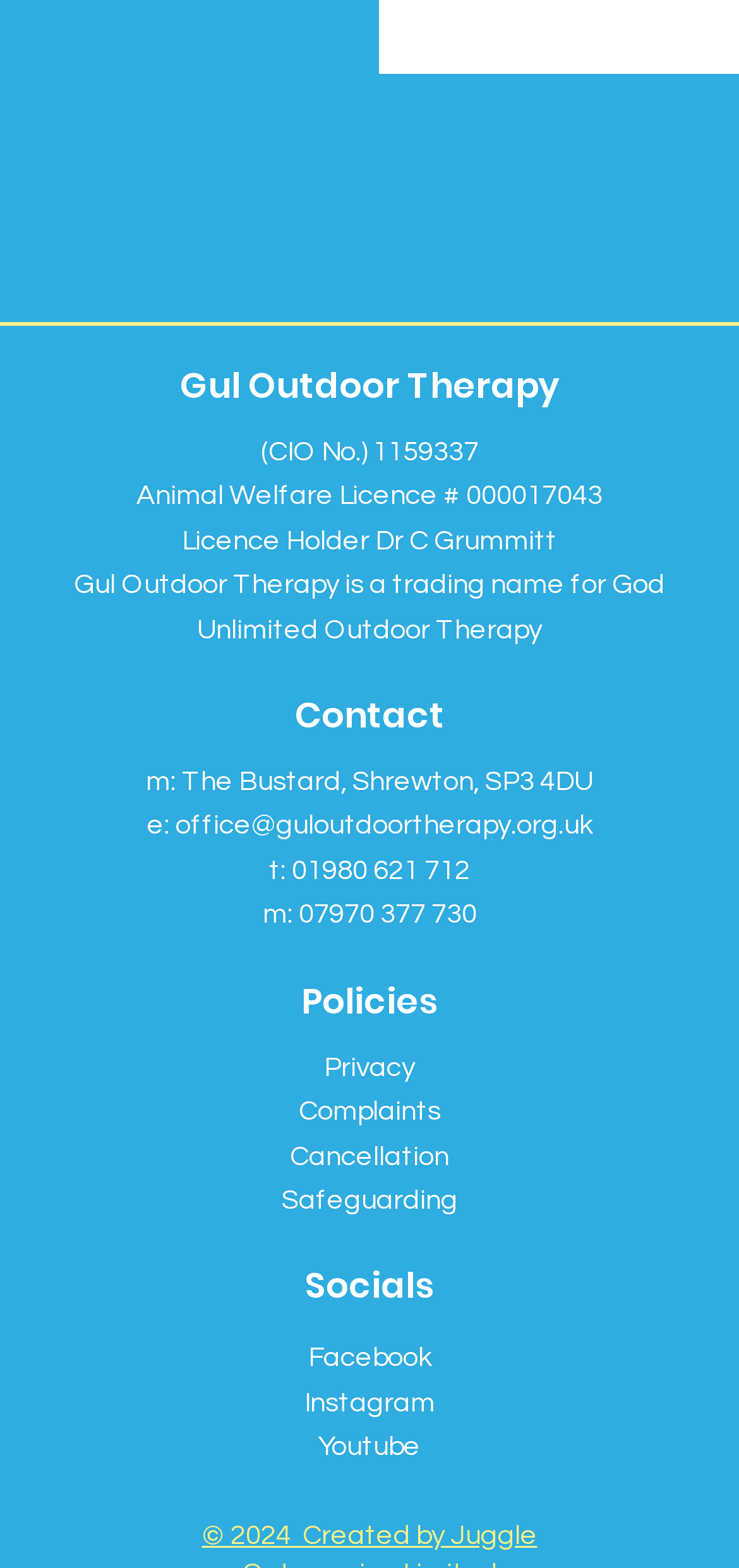Pinpoint the bounding box coordinates of the clickable element needed to complete the instruction: "check the complaints policy". The coordinates should be provided as four float numbers between 0 and 1: [left, top, right, bottom].

[0.404, 0.7, 0.596, 0.718]